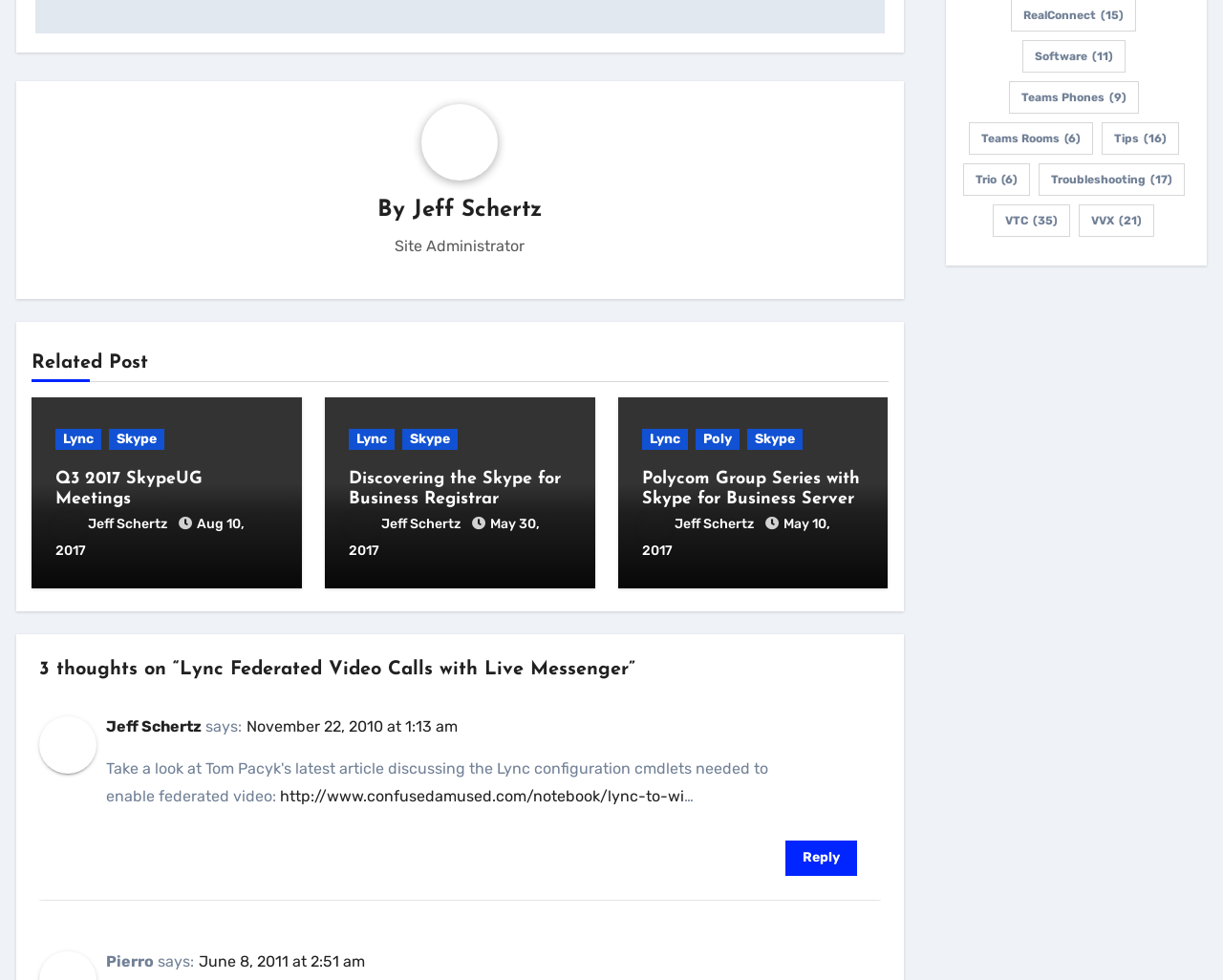What is the author of the article? Refer to the image and provide a one-word or short phrase answer.

Jeff Schertz